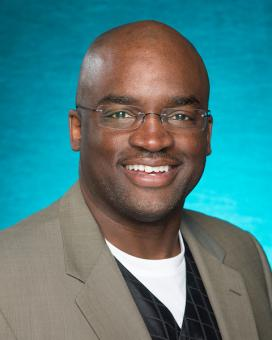Where did Dr. Harris earn his master's and doctoral degrees?
Please give a well-detailed answer to the question.

Dr. Harris has an extensive academic background, having earned his master’s and doctoral degrees from Washington University in St. Louis, where he was recognized as a Chancellor’s Fellow.